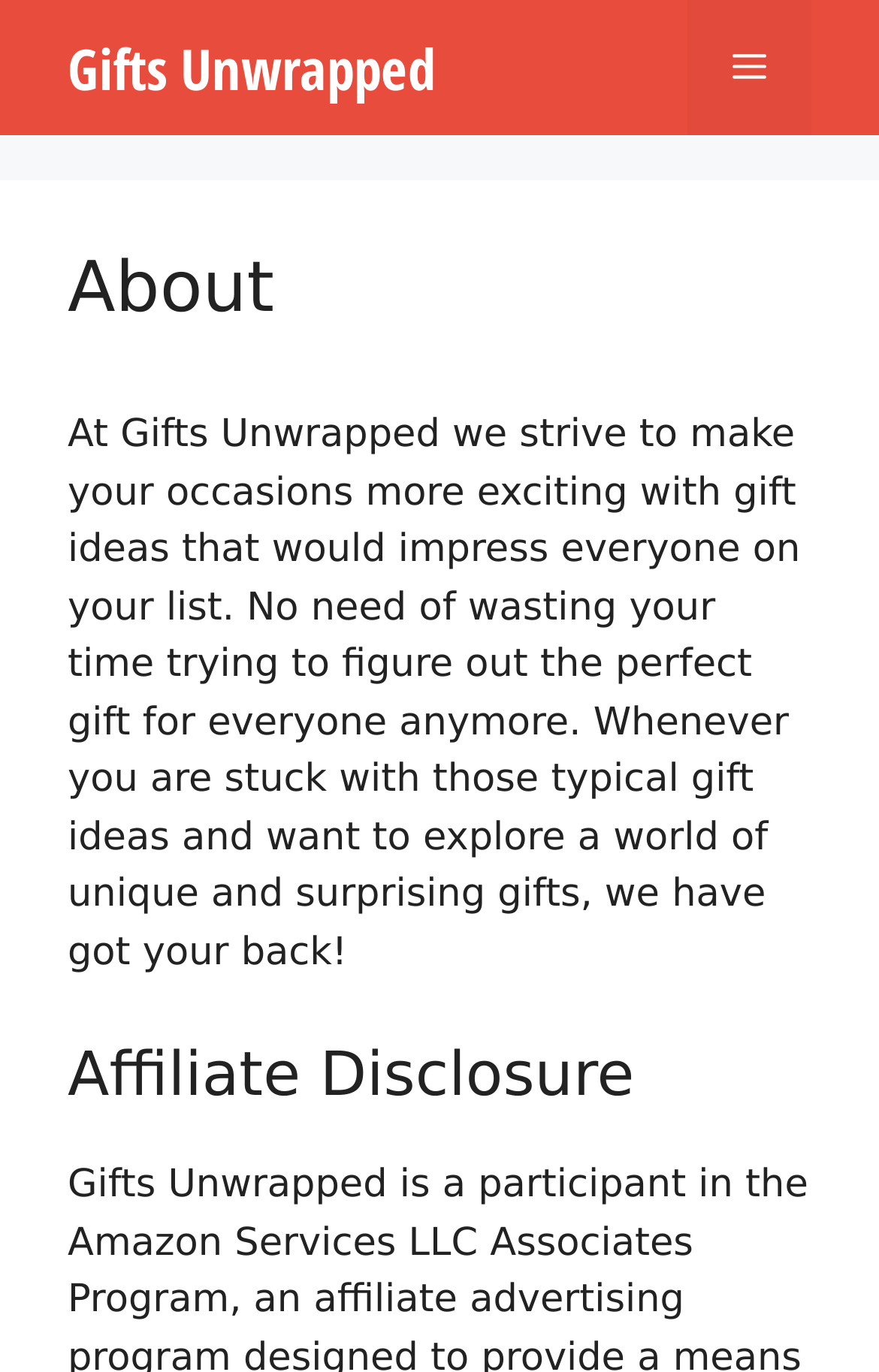What is the location of the navigation menu?
Using the information from the image, provide a comprehensive answer to the question.

I determined the location of the navigation menu by looking at the bounding box coordinates of the navigation element with the text 'Mobile Toggle', which has a top-left coordinate of [0.782, 0.0] and a bottom-right coordinate of [0.923, 0.099], indicating that it is located at the top right of the webpage.